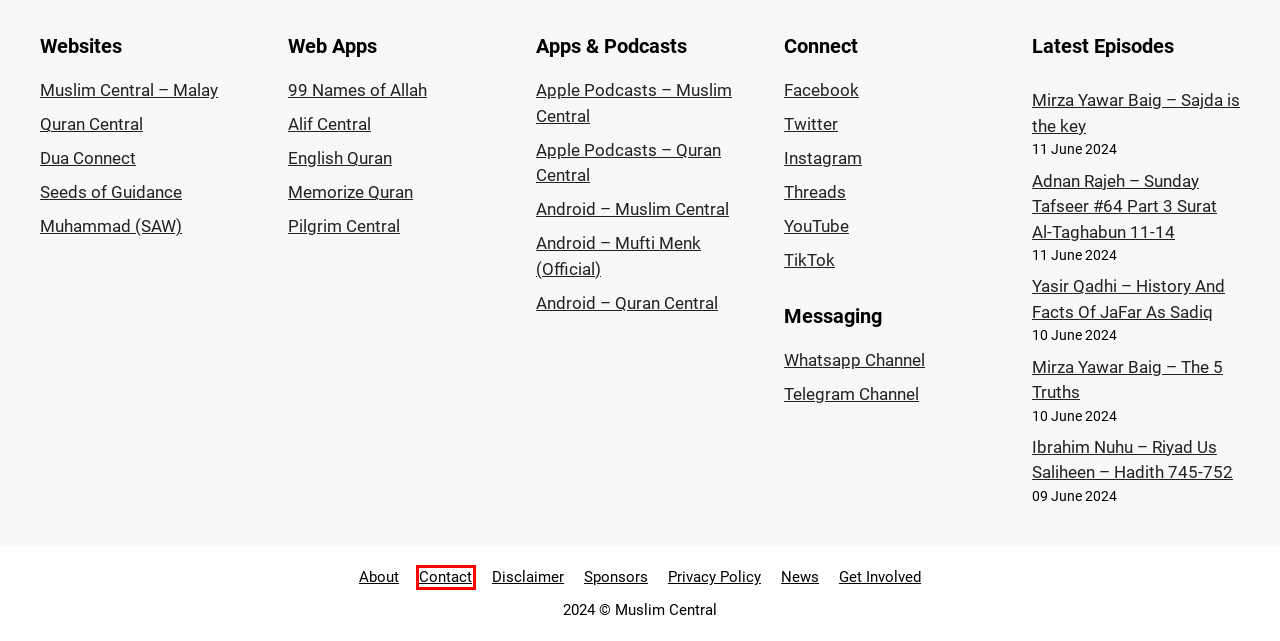You have a screenshot of a webpage with a red rectangle bounding box around an element. Identify the best matching webpage description for the new page that appears after clicking the element in the bounding box. The descriptions are:
A. Get Involved • Muslim Central
B. Muslim Central - Malay
C. Ibrahim Nuhu - Riyad Us Saliheen - Hadith 745-752
D. Memorize Quran - Web & Desktop App
E. Mirza Yawar Baig - The 5 Truths
F. Seeds of Guidance - FREE Self-Enrichment Courses at Your Own Pace
G. Contact • Muslim Central
H. News • Muslim Central

G